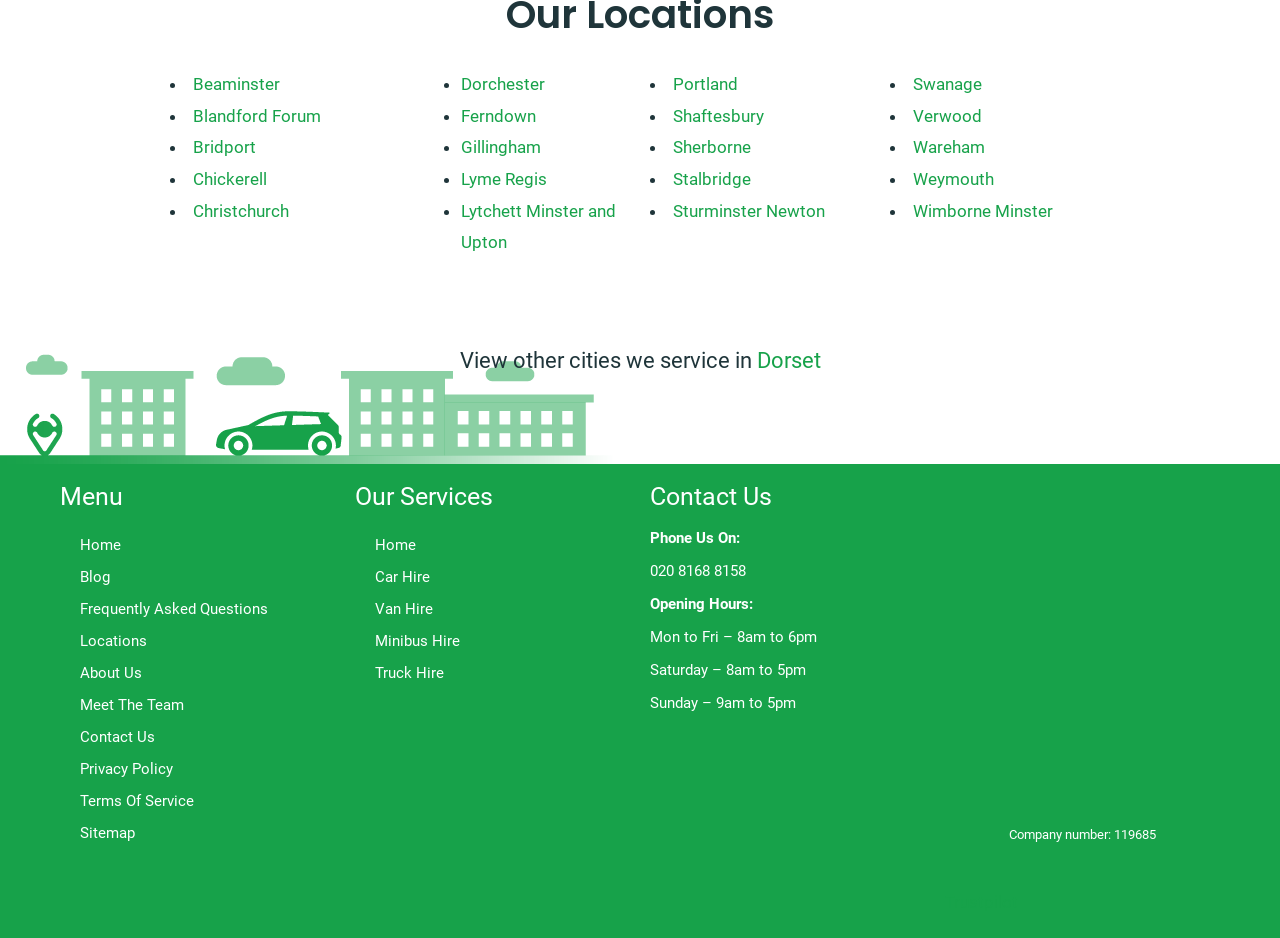Please identify the bounding box coordinates of the element I should click to complete this instruction: 'email the bed bugs experts'. The coordinates should be given as four float numbers between 0 and 1, like this: [left, top, right, bottom].

None